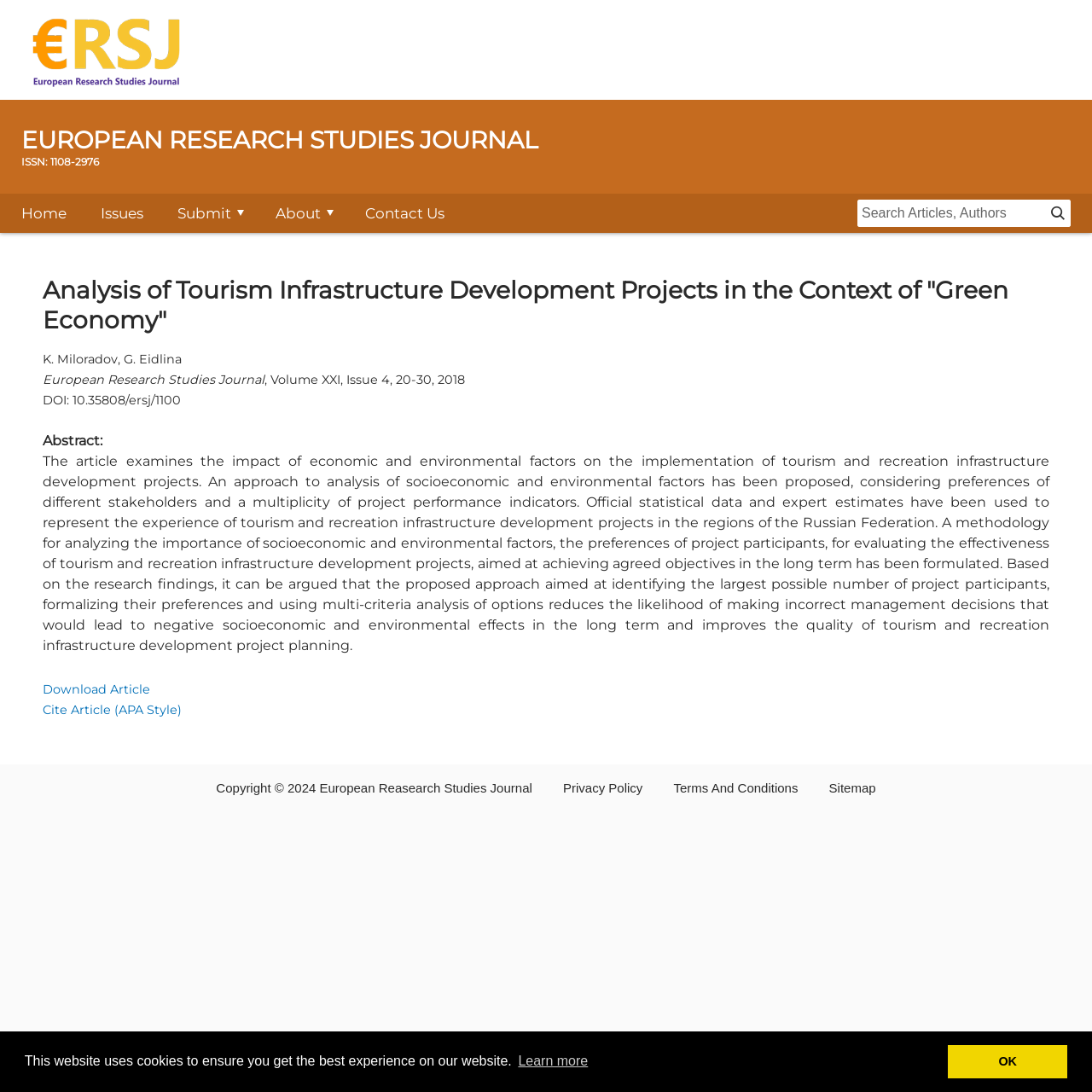From the webpage screenshot, predict the bounding box coordinates (top-left x, top-left y, bottom-right x, bottom-right y) for the UI element described here: parent_node: search input

[0.957, 0.183, 0.98, 0.208]